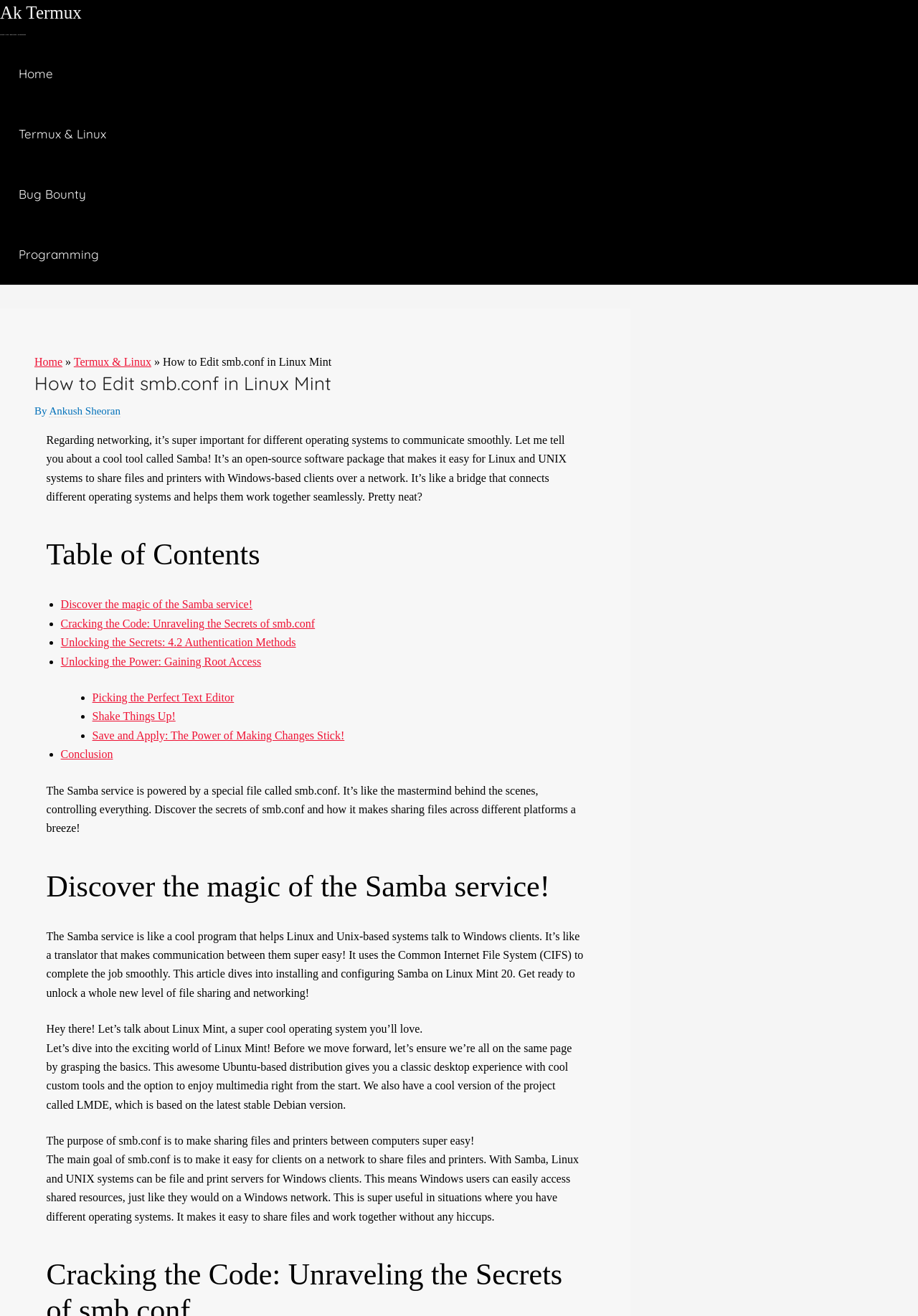Please provide a one-word or phrase answer to the question: 
What is the main goal of smb.conf?

To make sharing files and printers easy